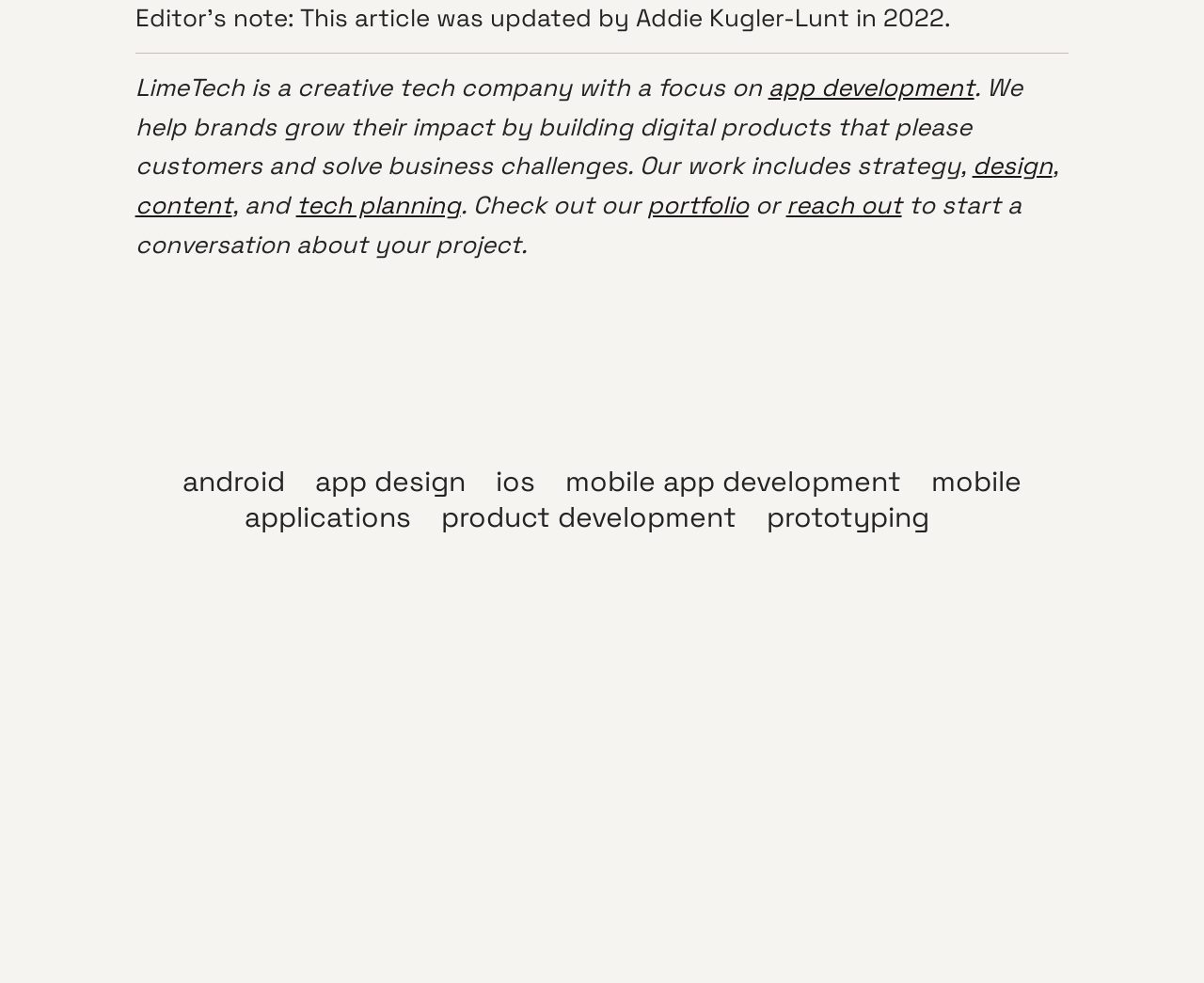Answer the question below with a single word or a brief phrase: 
What platforms does LimeTech develop apps for?

android, ios